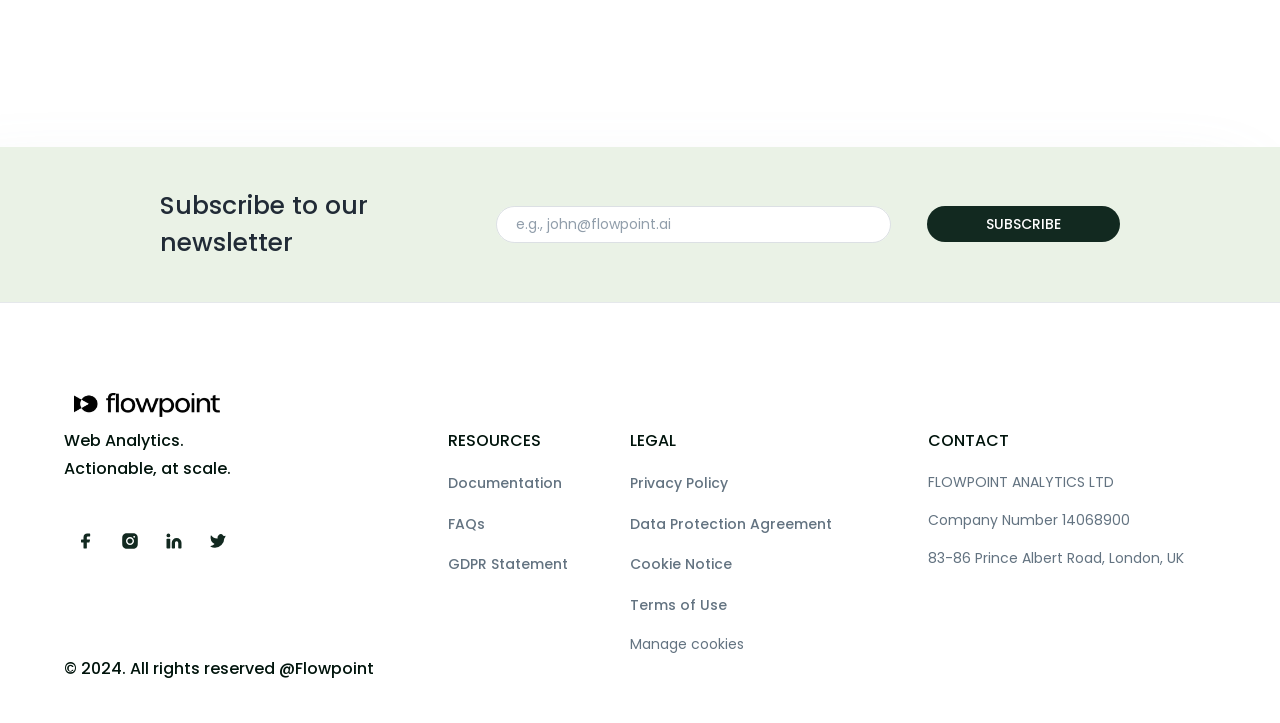What is the theme of the links in the RESOURCES section?
Can you provide an in-depth and detailed response to the question?

The RESOURCES section contains links to 'Documentation', 'FAQs', 'GDPR Statement', which suggests that the theme of these links is related to documentation and frequently asked questions about the company's services.